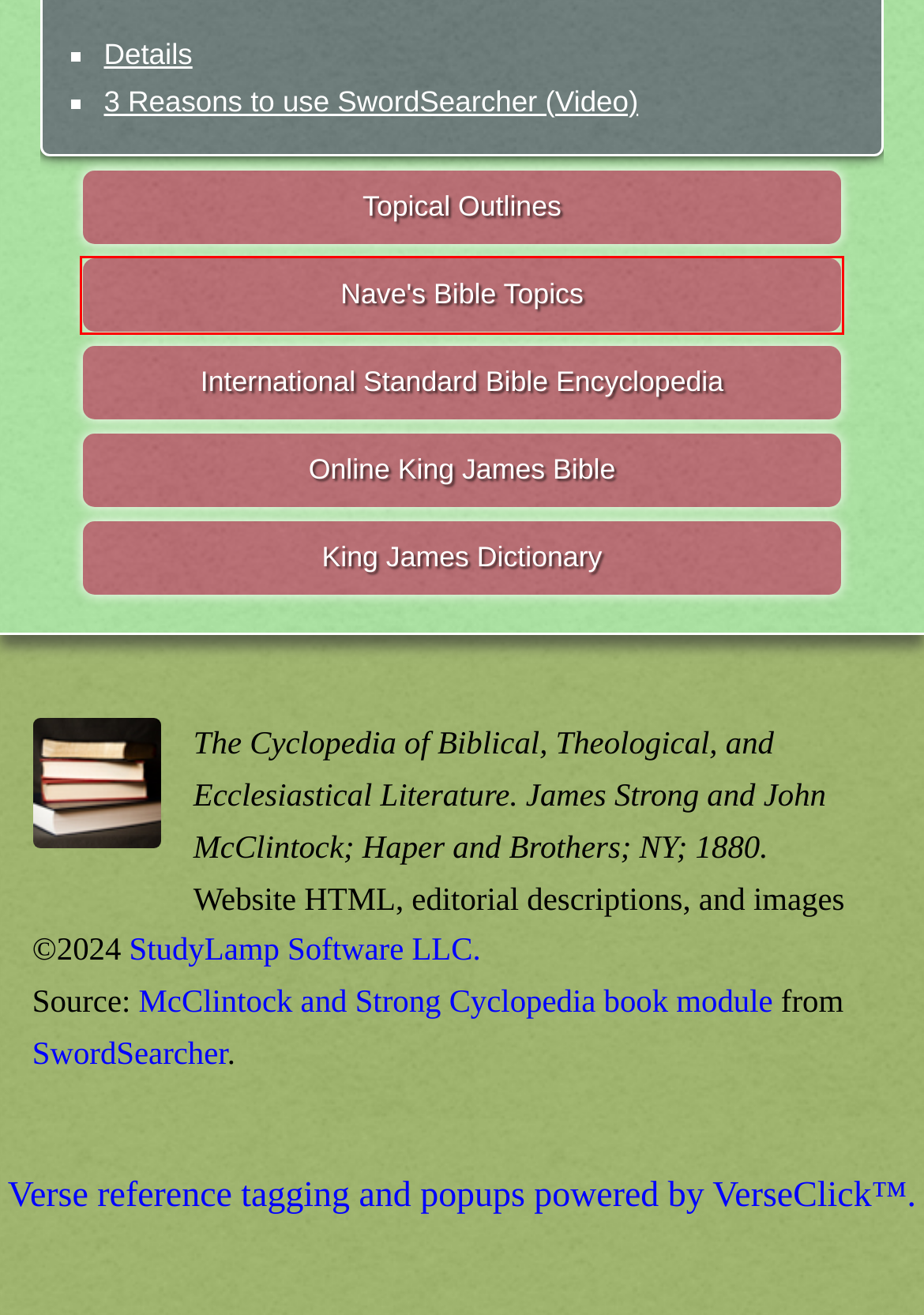Look at the screenshot of a webpage with a red bounding box and select the webpage description that best corresponds to the new page after clicking the element in the red box. Here are the options:
A. Online Bible: Authorized King James Version
B. McClintock and Strong Cyclopedia - SwordSearcher Bible Software
C. International Standard Bible Encyclopedia (ISBE) Online
D. Nave's Topical Bible Concordance Online
E. Bible Topics: Verses by subject from Torrey's Topical Textbook.
F. VerseClick: a free automatic Bible reference tagger for your web pages
G. Bible study, devotional, and productivity software: StudyLamp Software
H. KJV Dictionary - Definitions of words from the King James Bible

D